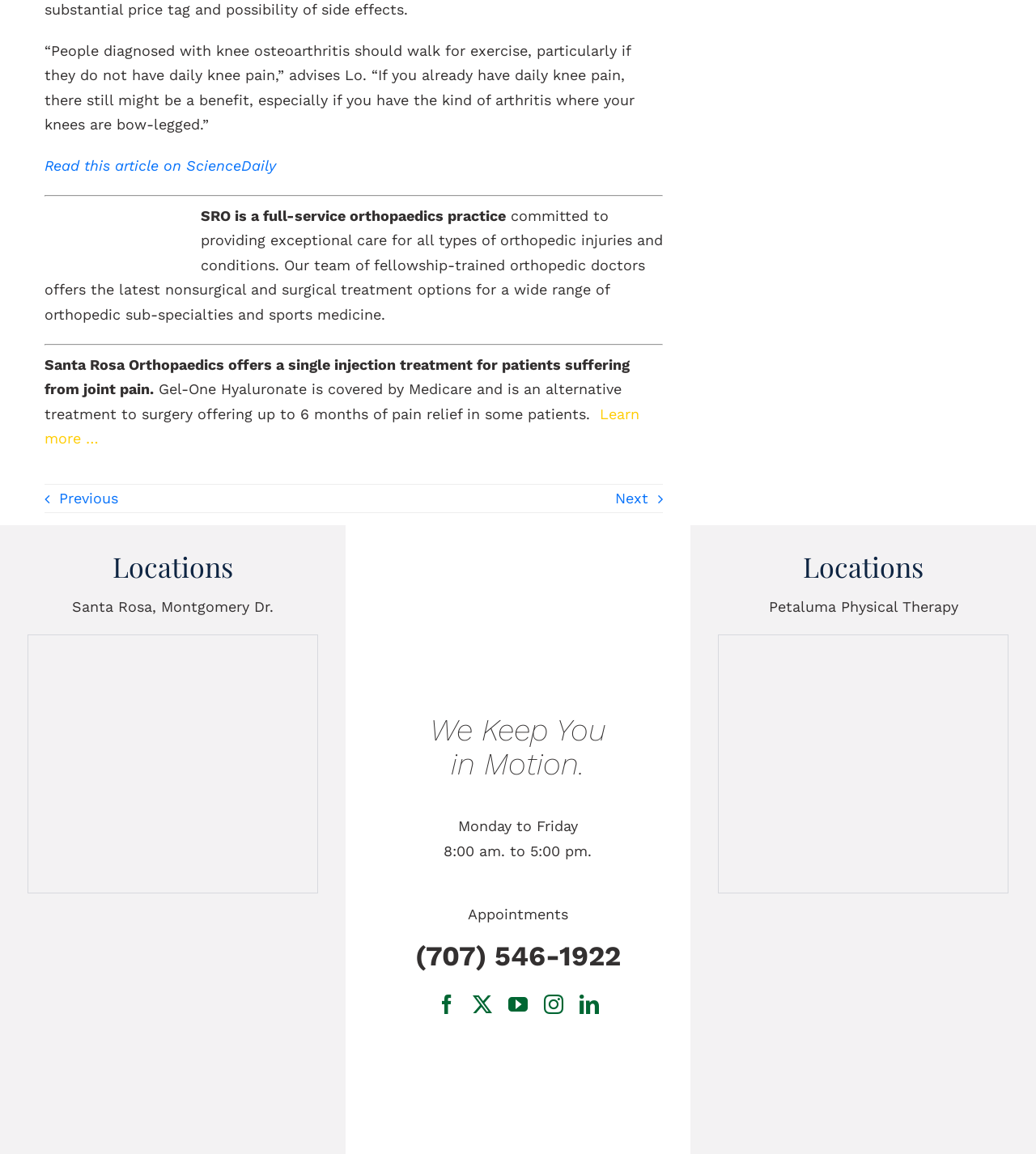Find the bounding box coordinates of the clickable area required to complete the following action: "Learn more about Gel-One Hyaluronate".

[0.043, 0.351, 0.617, 0.387]